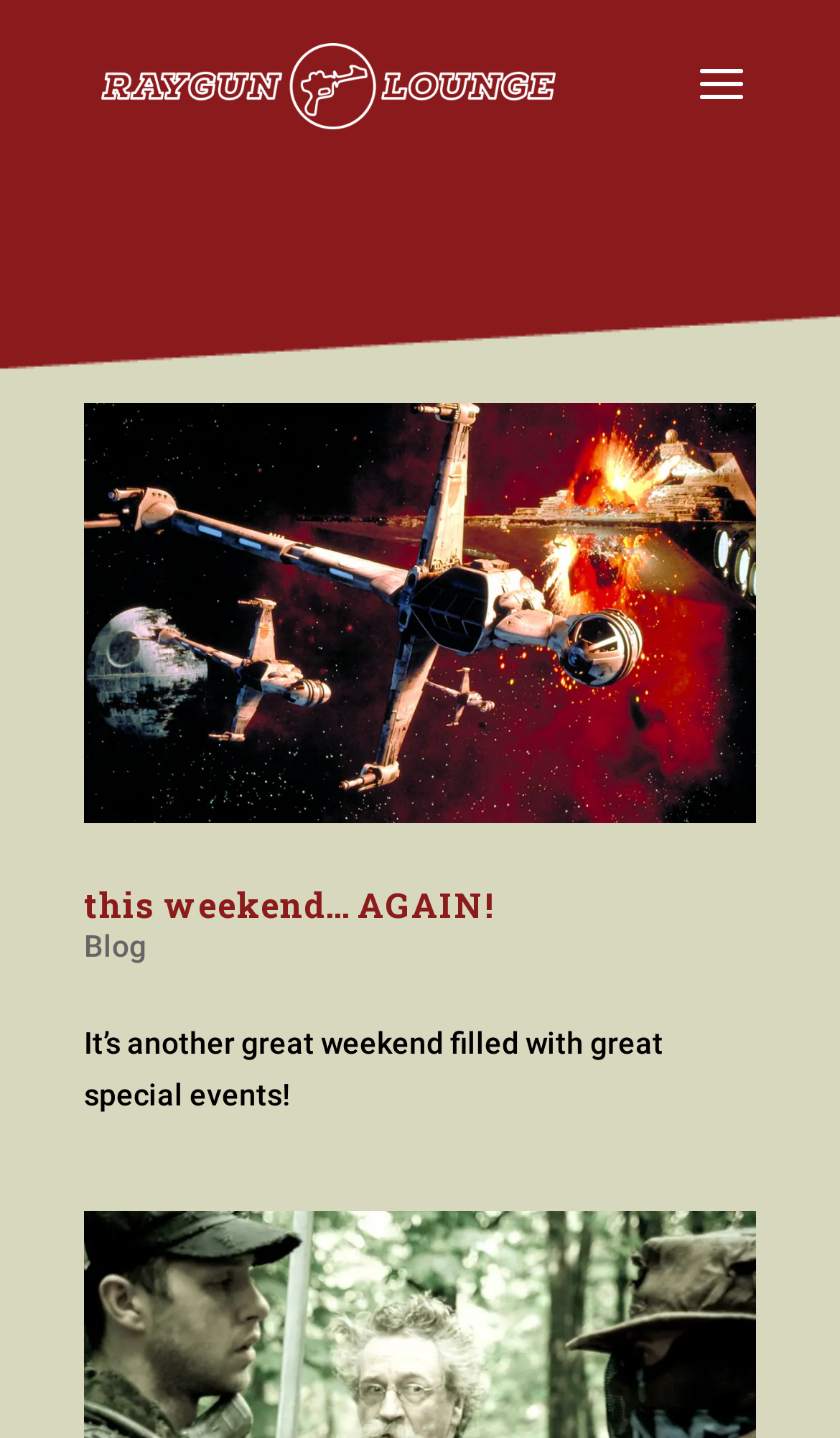What is the purpose of the search bar?
Using the picture, provide a one-word or short phrase answer.

To search the website